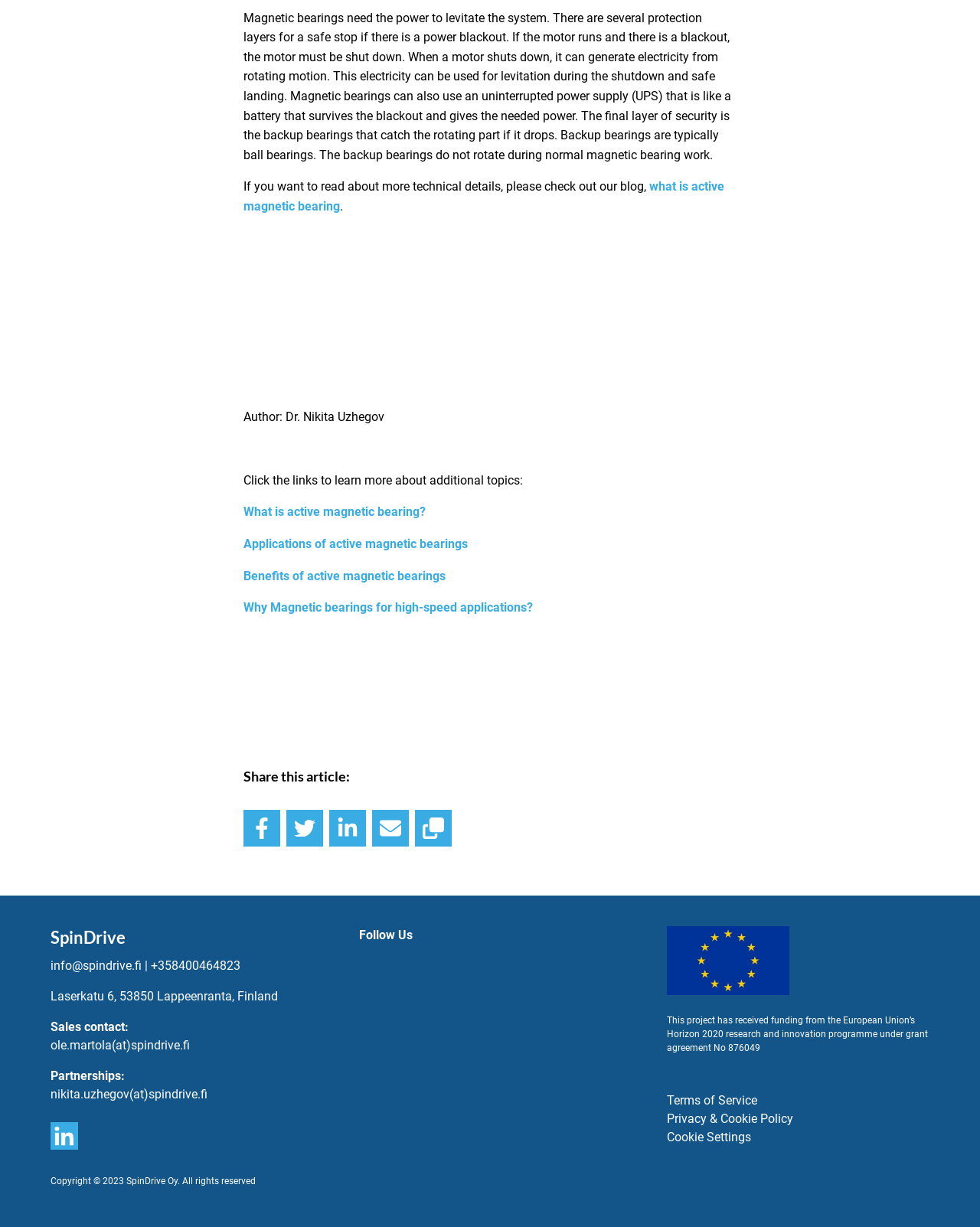Can you pinpoint the bounding box coordinates for the clickable element required for this instruction: "Contact sales"? The coordinates should be four float numbers between 0 and 1, i.e., [left, top, right, bottom].

[0.052, 0.846, 0.194, 0.858]